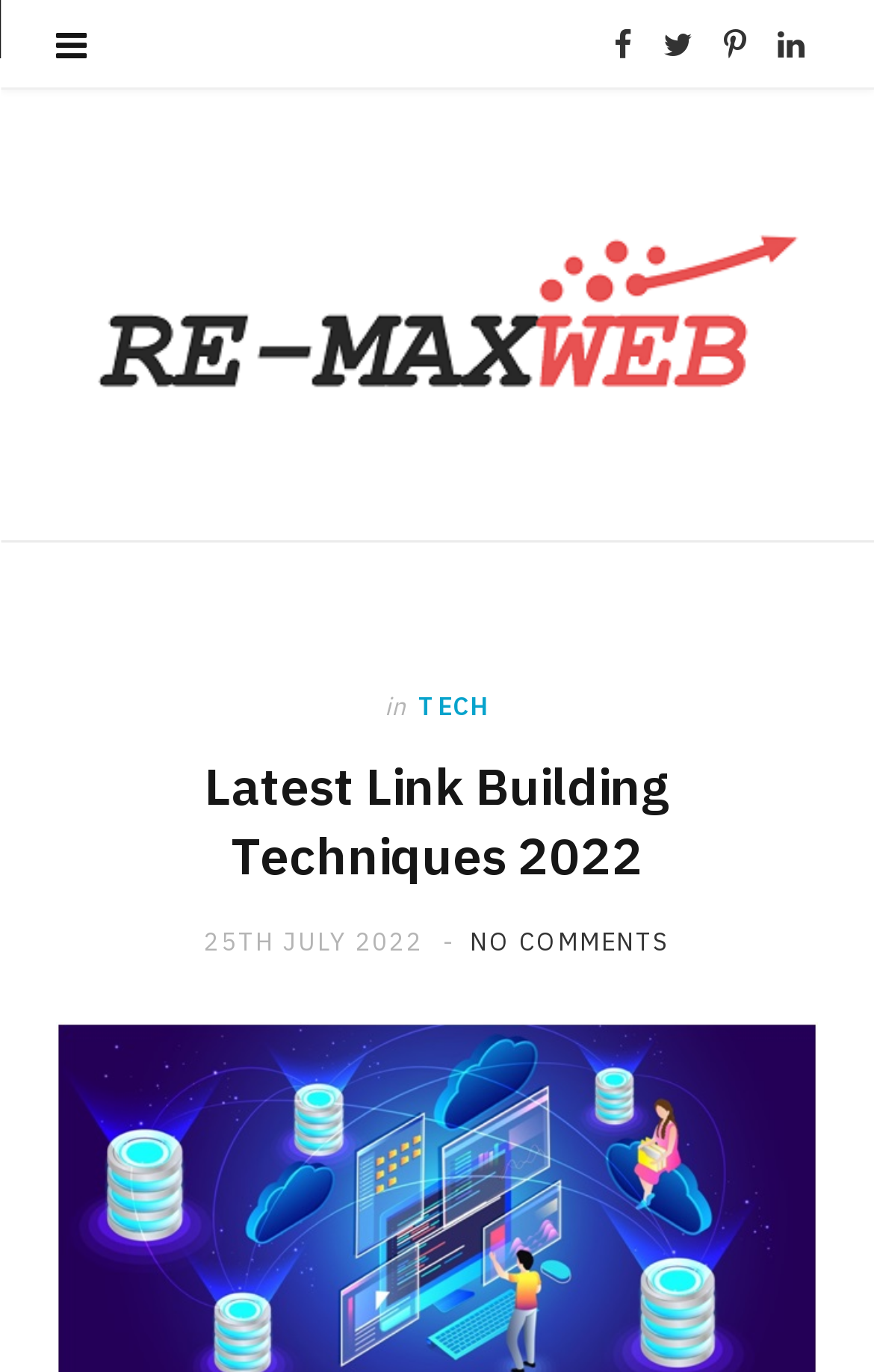What is the name of the website?
Using the information presented in the image, please offer a detailed response to the question.

I looked for the name of the website, which is located at the top left corner of the webpage, and found that it is Re-maxweb.